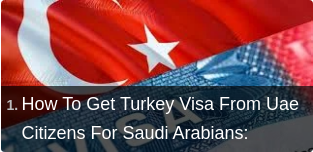Provide your answer in one word or a succinct phrase for the question: 
What is the financial aspect hinted at in the image?

Currency note